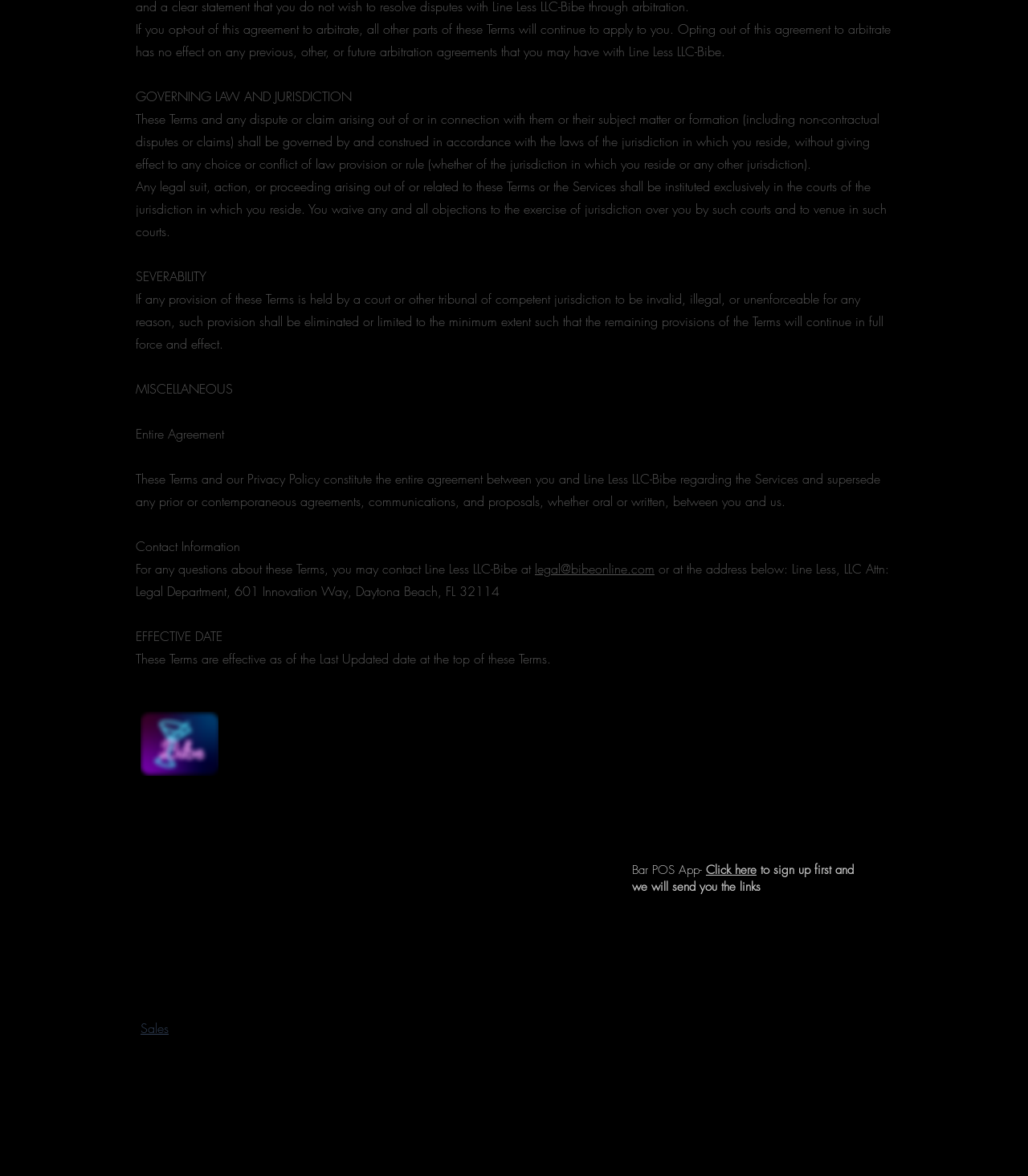Please find the bounding box coordinates in the format (top-left x, top-left y, bottom-right x, bottom-right y) for the given element description. Ensure the coordinates are floating point numbers between 0 and 1. Description: Click here

[0.687, 0.733, 0.736, 0.746]